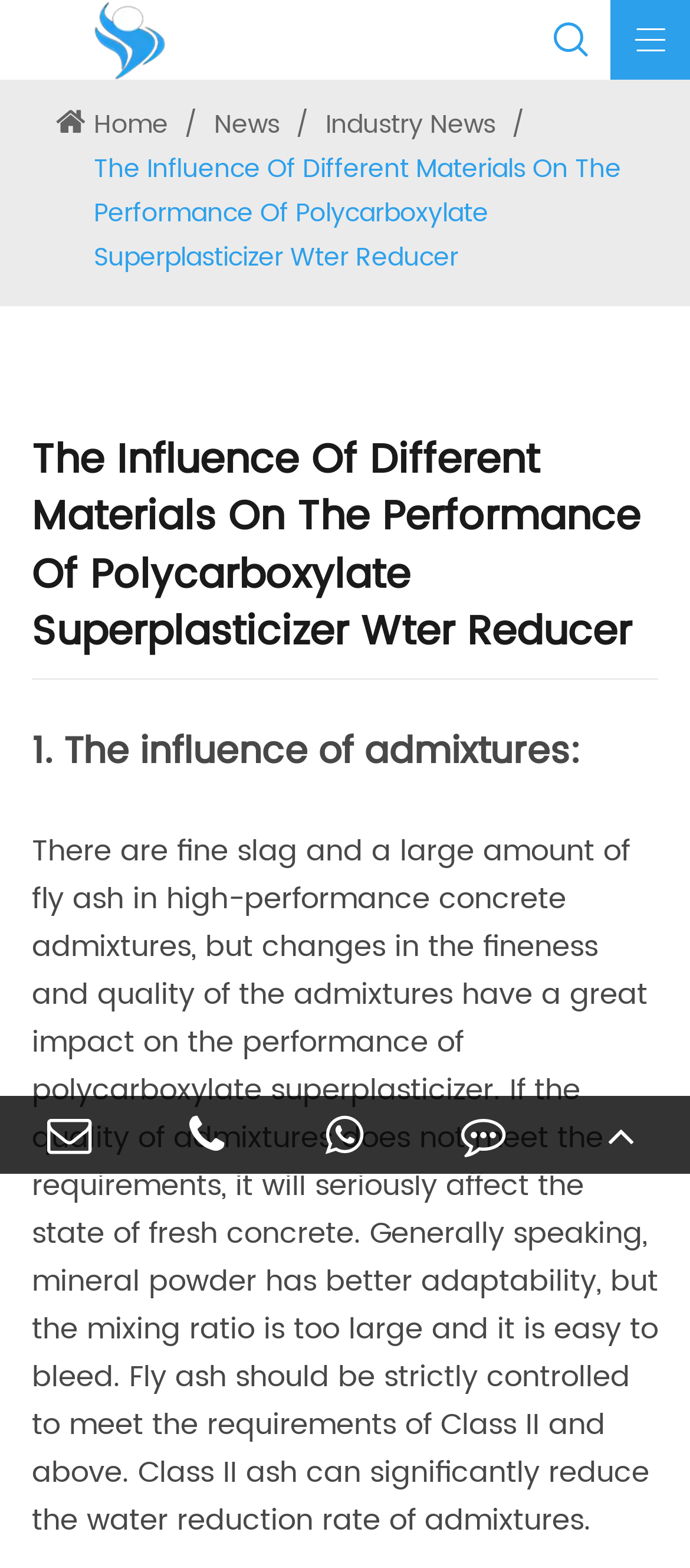What is the headline of the webpage?

The Influence Of Different Materials On The Performance Of Polycarboxylate Superplasticizer Wter Reducer